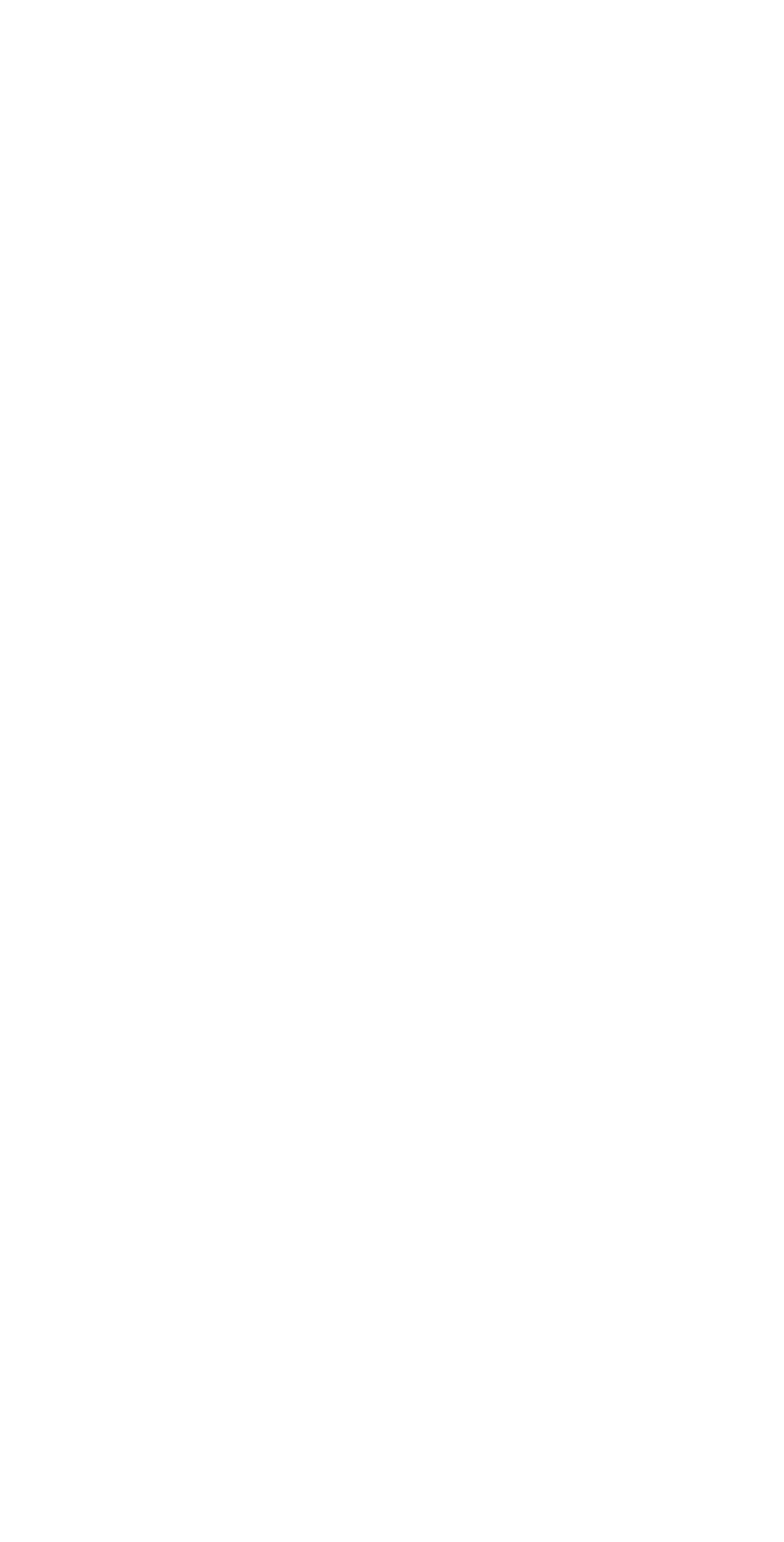Identify the bounding box coordinates of the element that should be clicked to fulfill this task: "View stories in uncategorized section". The coordinates should be provided as four float numbers between 0 and 1, i.e., [left, top, right, bottom].

[0.154, 0.696, 0.5, 0.725]